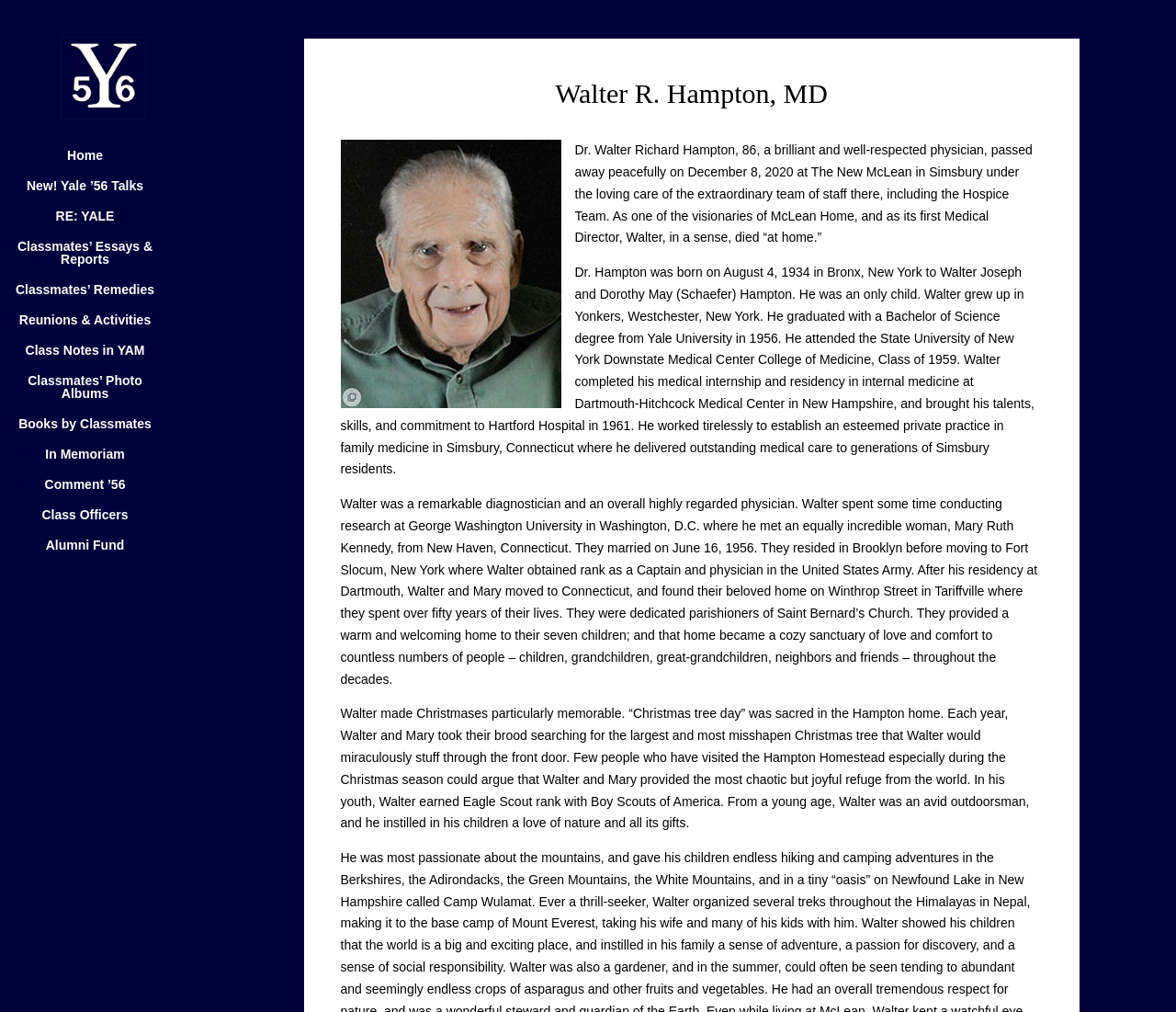What is the name of Walter Hampton's wife?
Can you provide an in-depth and detailed response to the question?

I determined the answer by reading the text in the StaticText element that mentions Walter Hampton's marriage to Mary Ruth Kennedy, which provides information about his personal life.